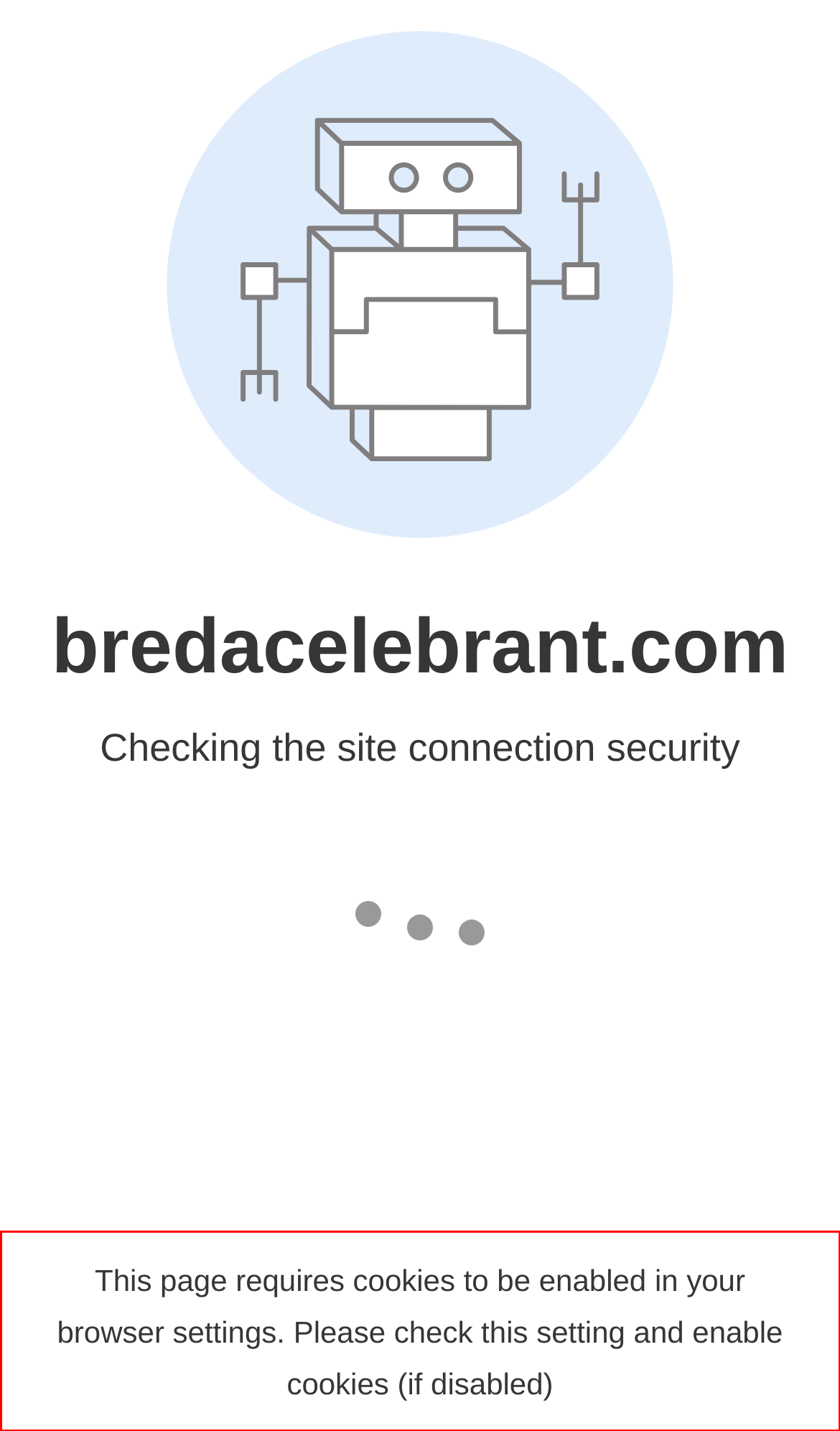Within the provided webpage screenshot, find the red rectangle bounding box and perform OCR to obtain the text content.

This page requires cookies to be enabled in your browser settings. Please check this setting and enable cookies (if disabled)